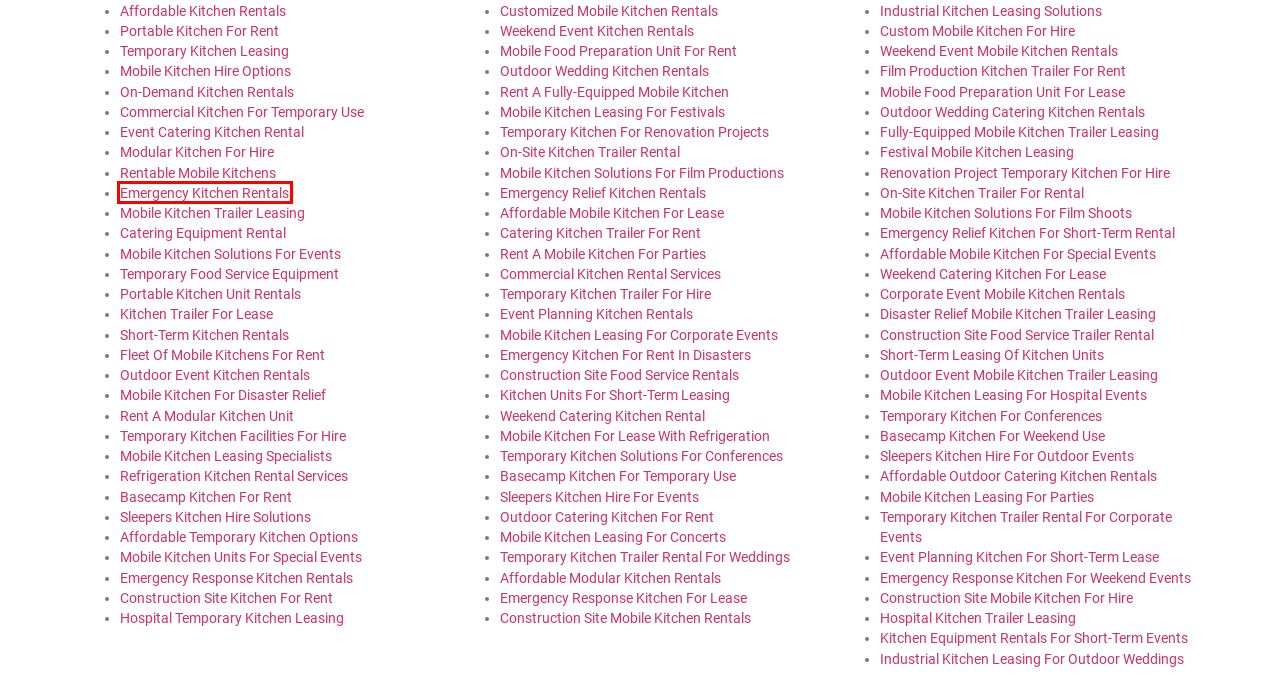Analyze the screenshot of a webpage that features a red rectangle bounding box. Pick the webpage description that best matches the new webpage you would see after clicking on the element within the red bounding box. Here are the candidates:
A. Weekend Event Mobile Kitchen Rentals - Kitchen Rental Now
B. Emergency Response Kitchen For Lease - Kitchen Rental Now
C. Construction Site Mobile Kitchen Rentals - Kitchen Rental Now
D. Industrial Kitchen Leasing For Outdoor Weddings - Kitchen Rental Now
E. Outdoor Event Kitchen Rentals - Kitchen Rental Now
F. Emergency Kitchen Rentals - Kitchen Rental Now
G. Construction Site Kitchen For Rent - Kitchen Rental Now
H. Fleet Of Mobile Kitchens For Rent - Kitchen Rental Now

F